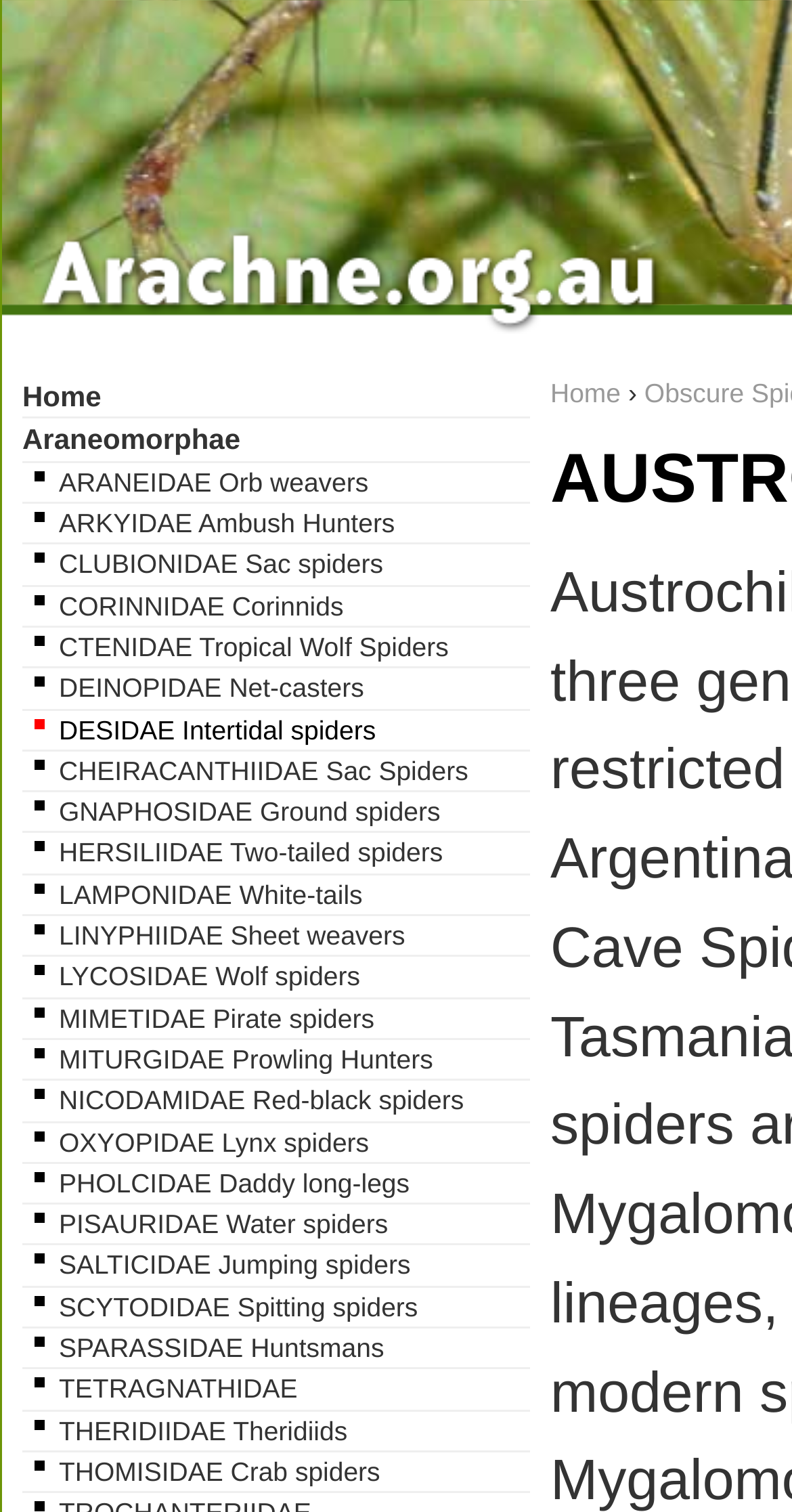Using the information in the image, give a comprehensive answer to the question: 
What is the purpose of the '›' symbol on this webpage?

The '›' symbol is often used as a navigation indicator. In this case, it is likely used to indicate that the 'Home' link is a navigation link, allowing users to navigate back to the homepage.